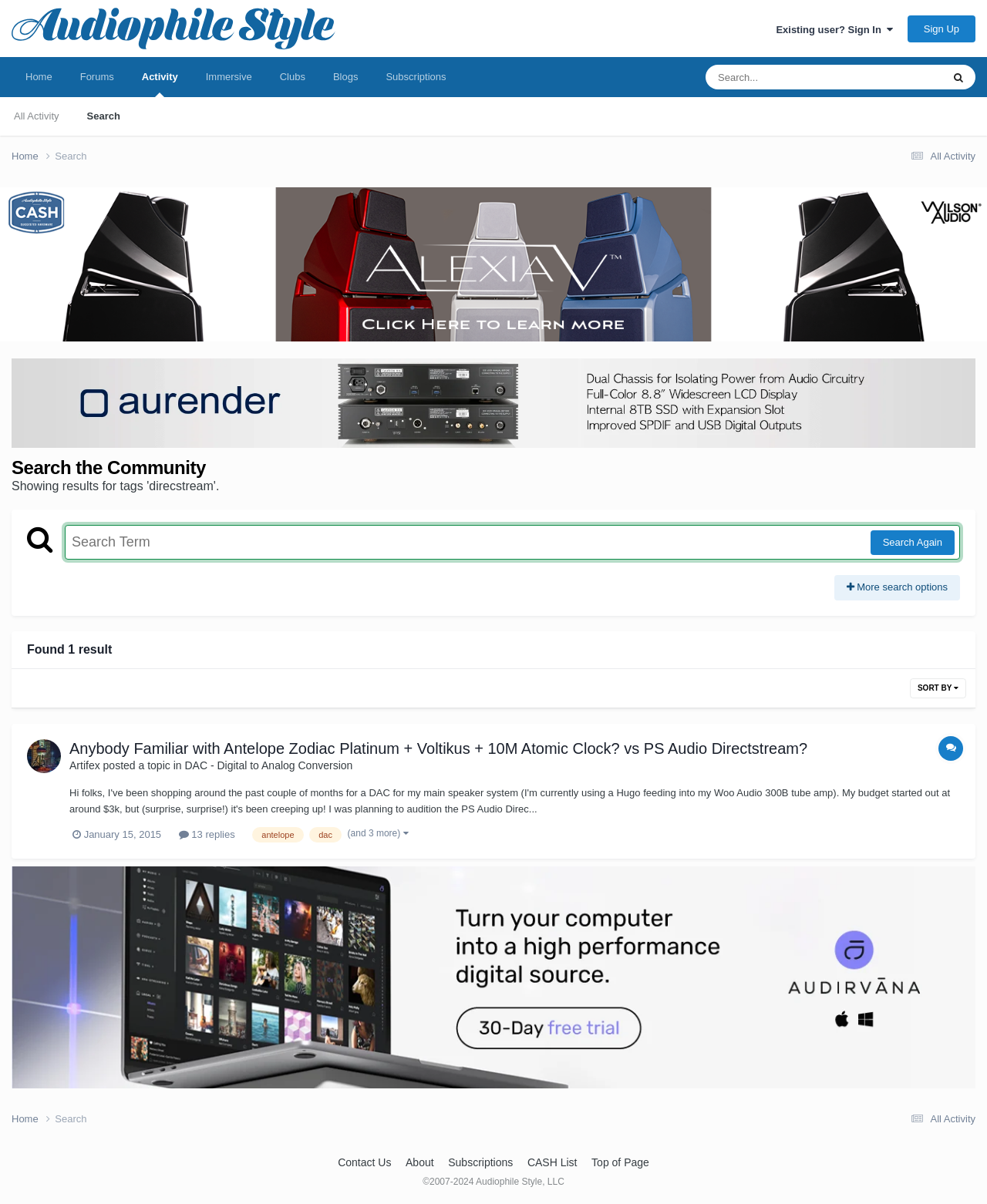Please specify the bounding box coordinates of the clickable region necessary for completing the following instruction: "Sign in". The coordinates must consist of four float numbers between 0 and 1, i.e., [left, top, right, bottom].

[0.786, 0.02, 0.905, 0.029]